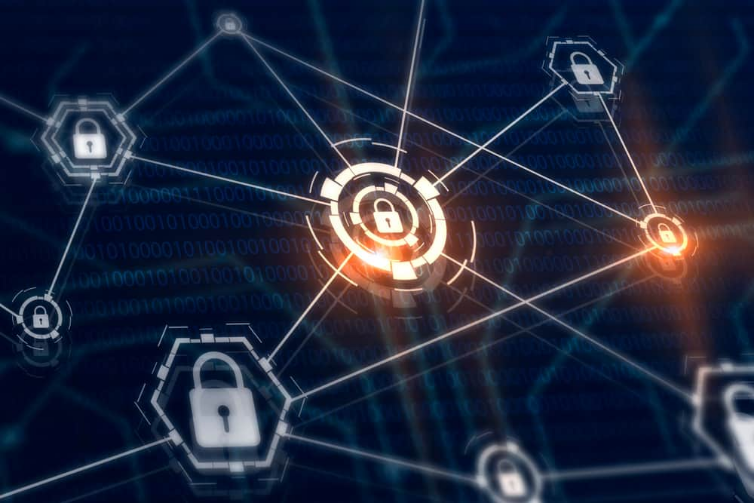Use a single word or phrase to answer the question: What is the background of the image composed of?

Binary code patterns